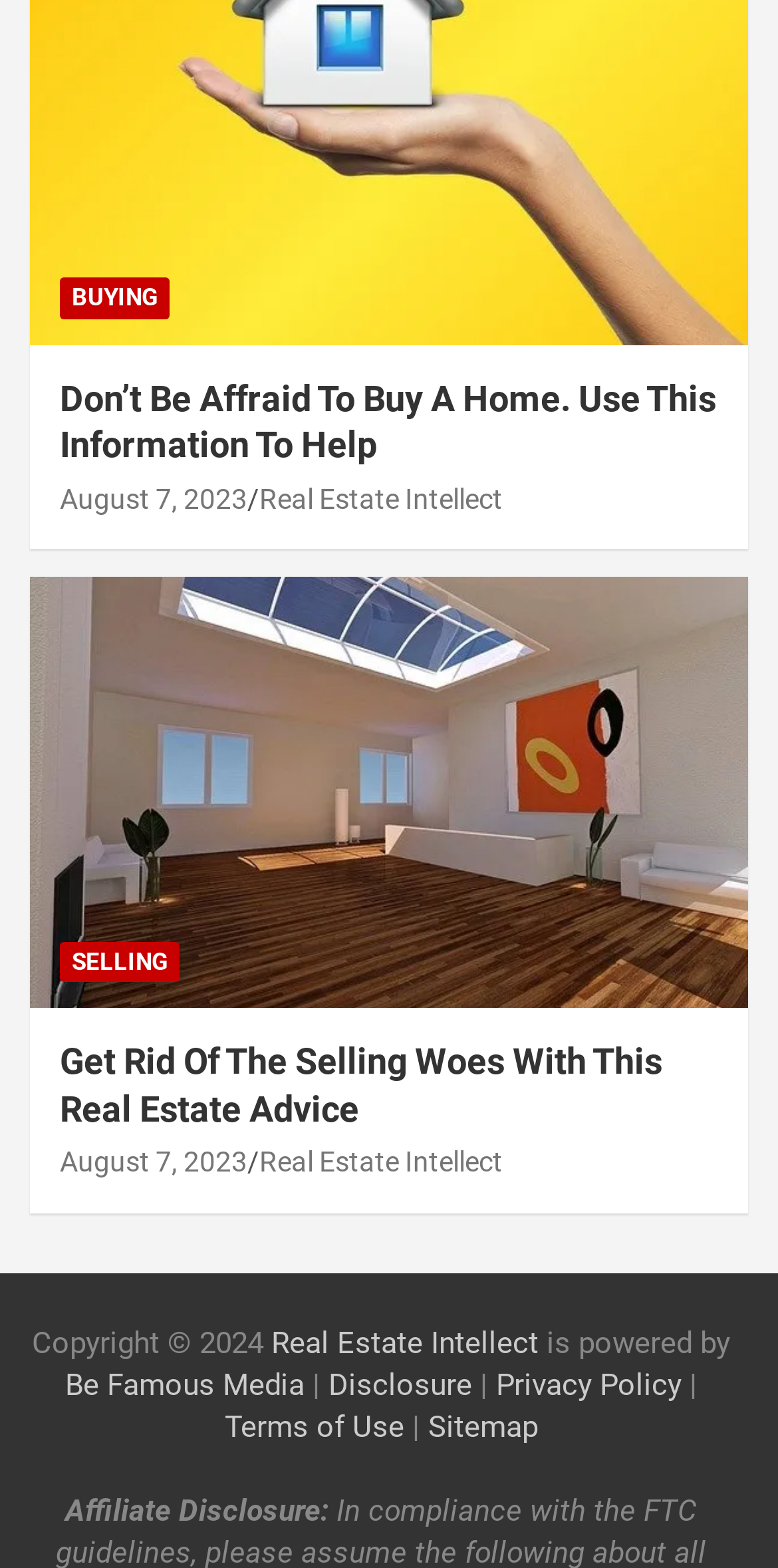Determine the bounding box coordinates of the clickable region to carry out the instruction: "Visit 'Real Estate Intellect'".

[0.333, 0.308, 0.646, 0.328]